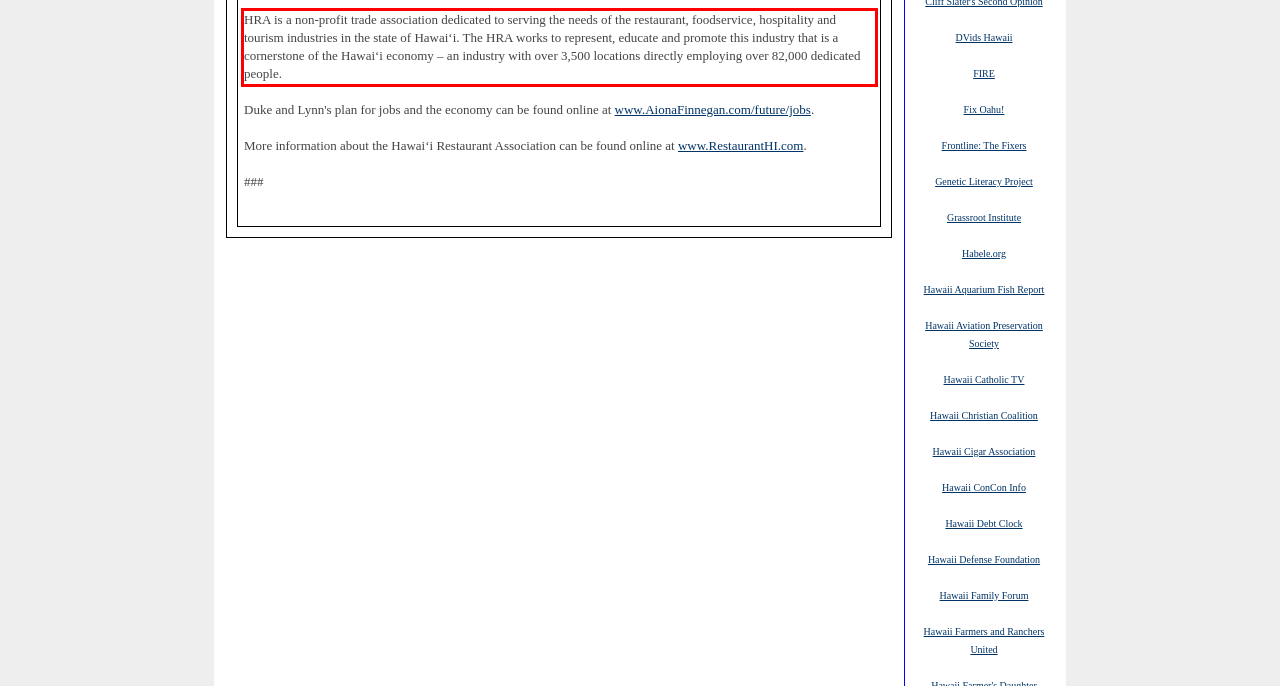Using the provided webpage screenshot, recognize the text content in the area marked by the red bounding box.

HRA is a non-profit trade association dedicated to serving the needs of the restaurant, foodservice, hospitality and tourism industries in the state of Hawai‘i. The HRA works to represent, educate and promote this industry that is a cornerstone of the Hawai‘i economy – an industry with over 3,500 locations directly employing over 82,000 dedicated people.